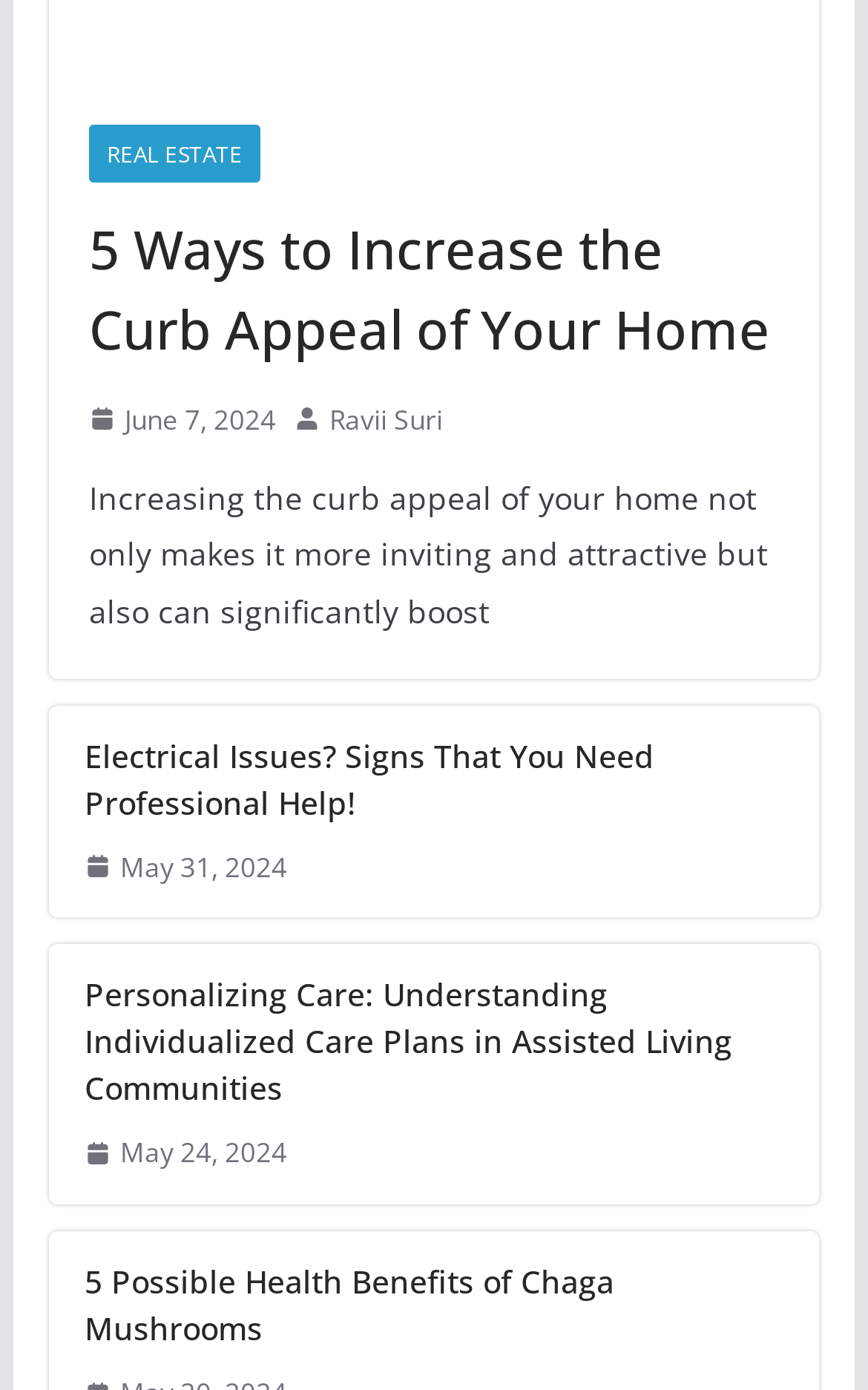Find the bounding box coordinates for the HTML element described as: "May 24, 2024May 24, 2024". The coordinates should consist of four float values between 0 and 1, i.e., [left, top, right, bottom].

[0.097, 0.813, 0.33, 0.847]